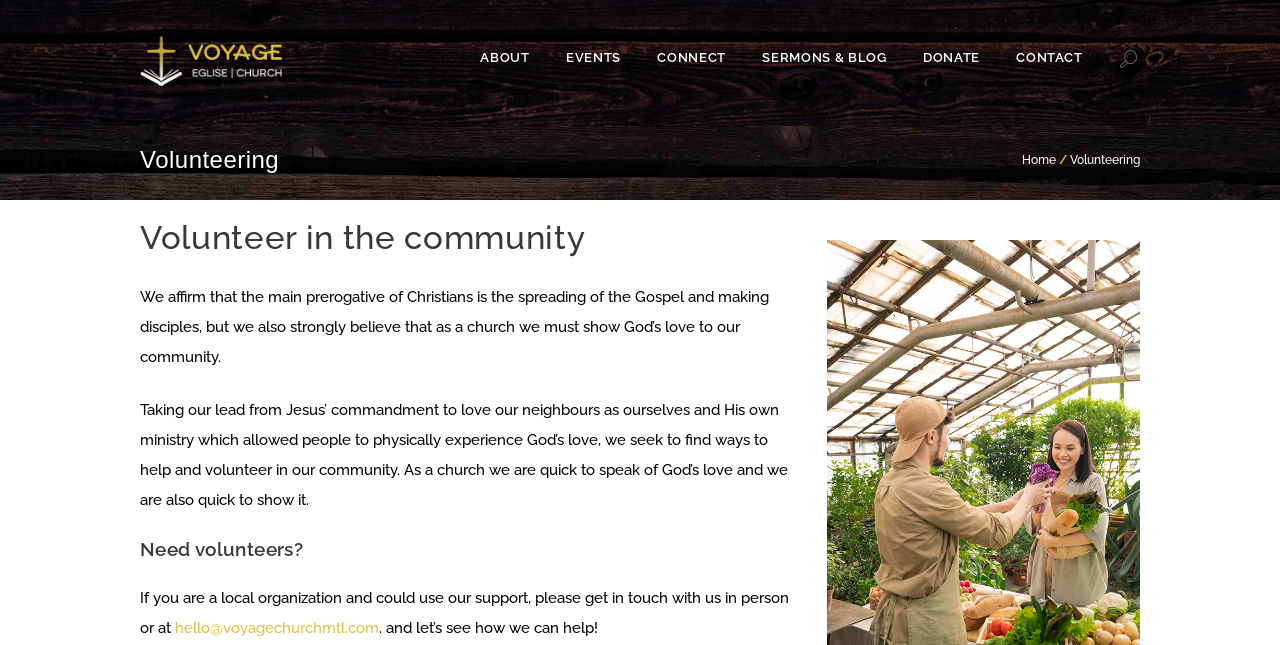Respond to the question below with a single word or phrase: What is the relationship between volunteering and the Gospel according to Voyage Church Montreal?

Spreading the Gospel